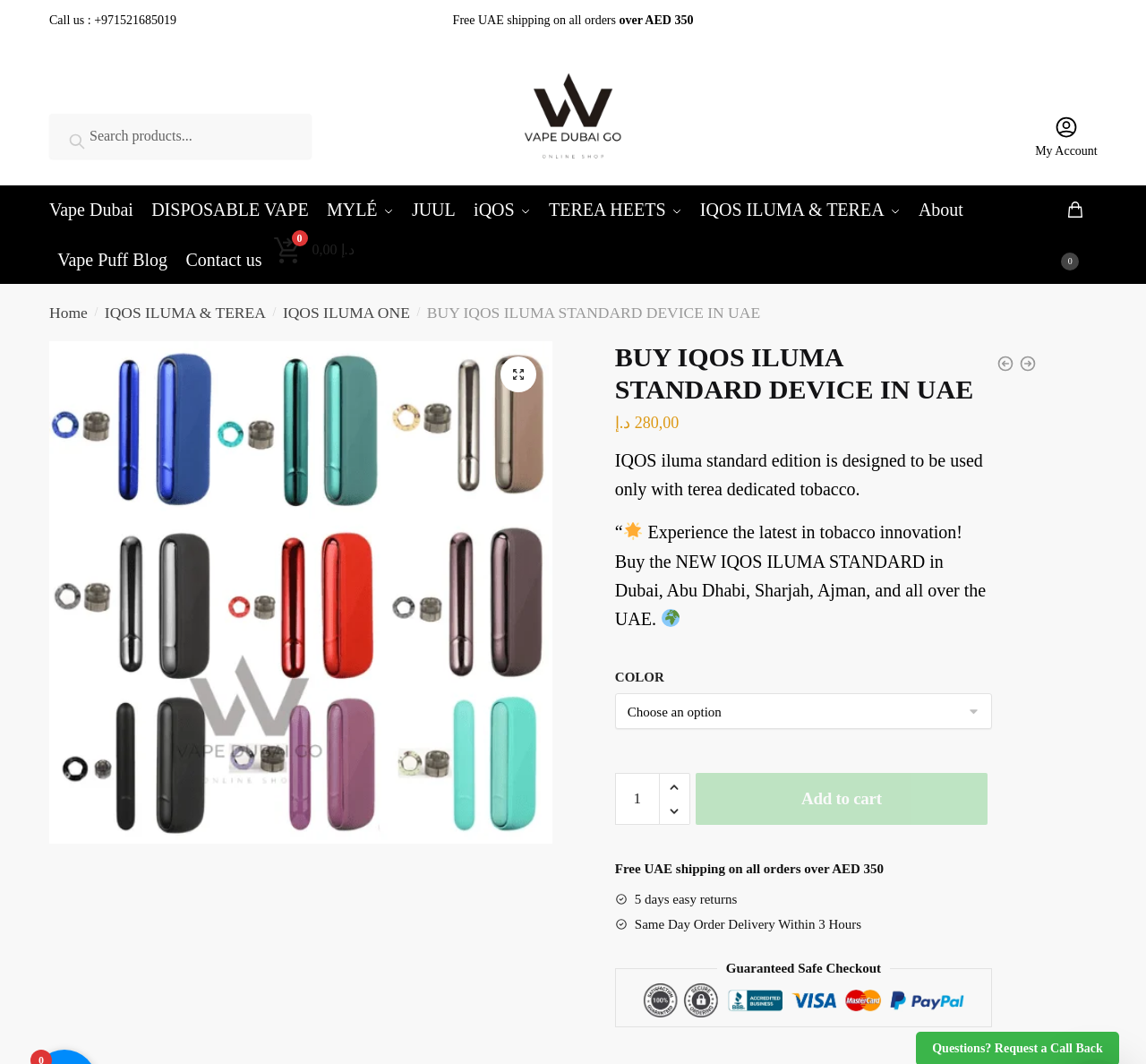Refer to the screenshot and give an in-depth answer to this question: What is the phone number for customer support?

The phone number for customer support can be found at the top of the webpage, next to the 'Call us' text. It is +971521685019.